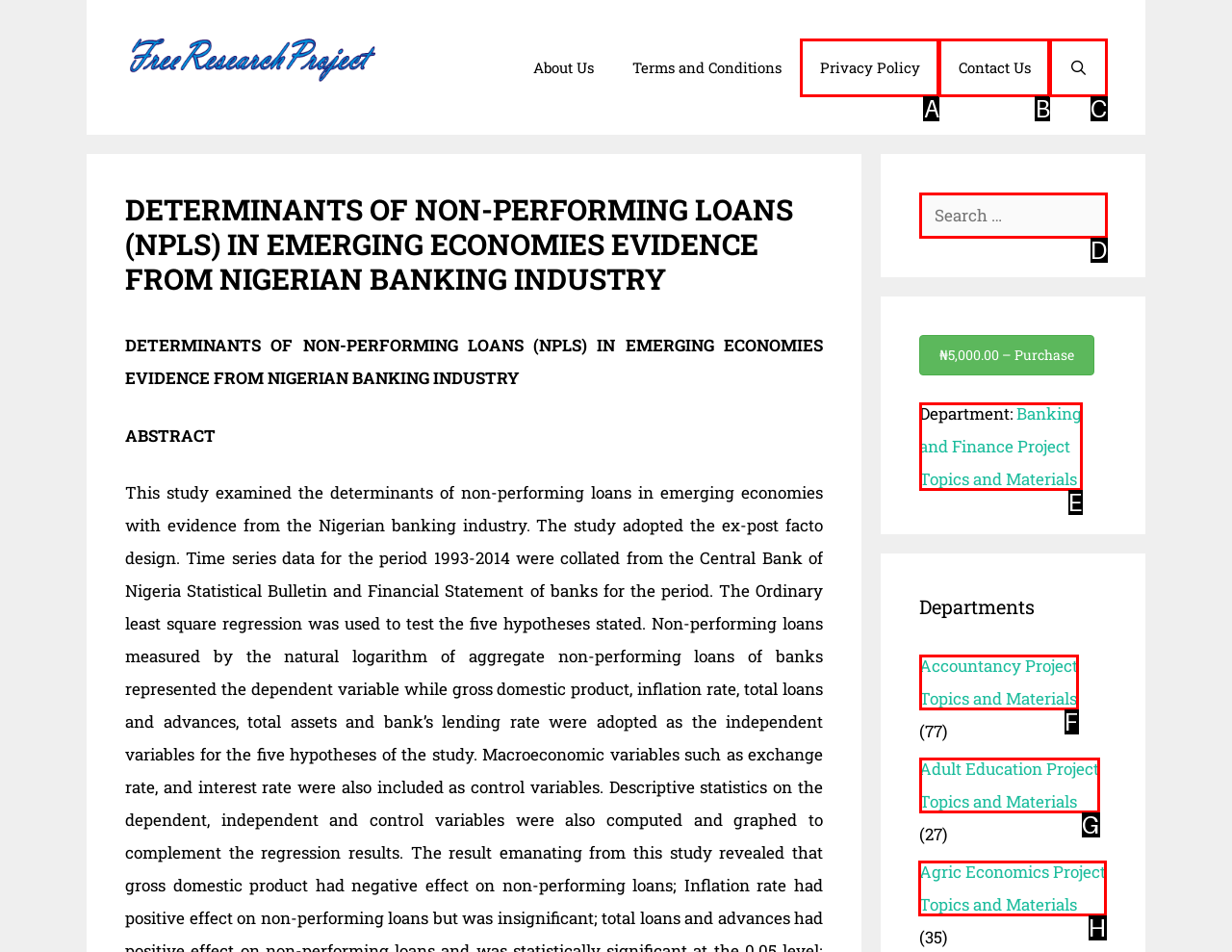Which HTML element should be clicked to complete the following task: Browse Agric Economics project topics?
Answer with the letter corresponding to the correct choice.

H